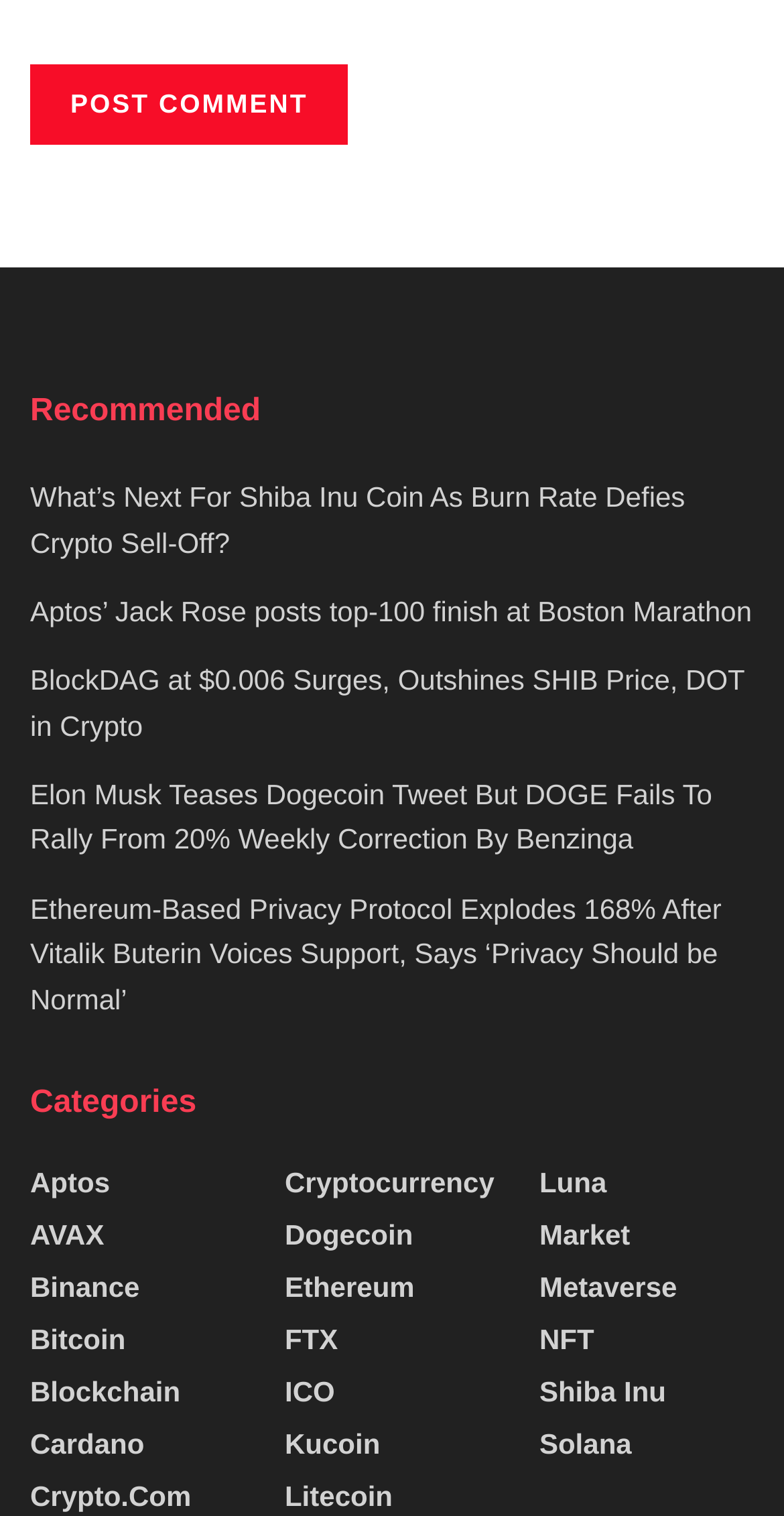Can you specify the bounding box coordinates for the region that should be clicked to fulfill this instruction: "Learn more about Aptos".

[0.038, 0.77, 0.14, 0.791]